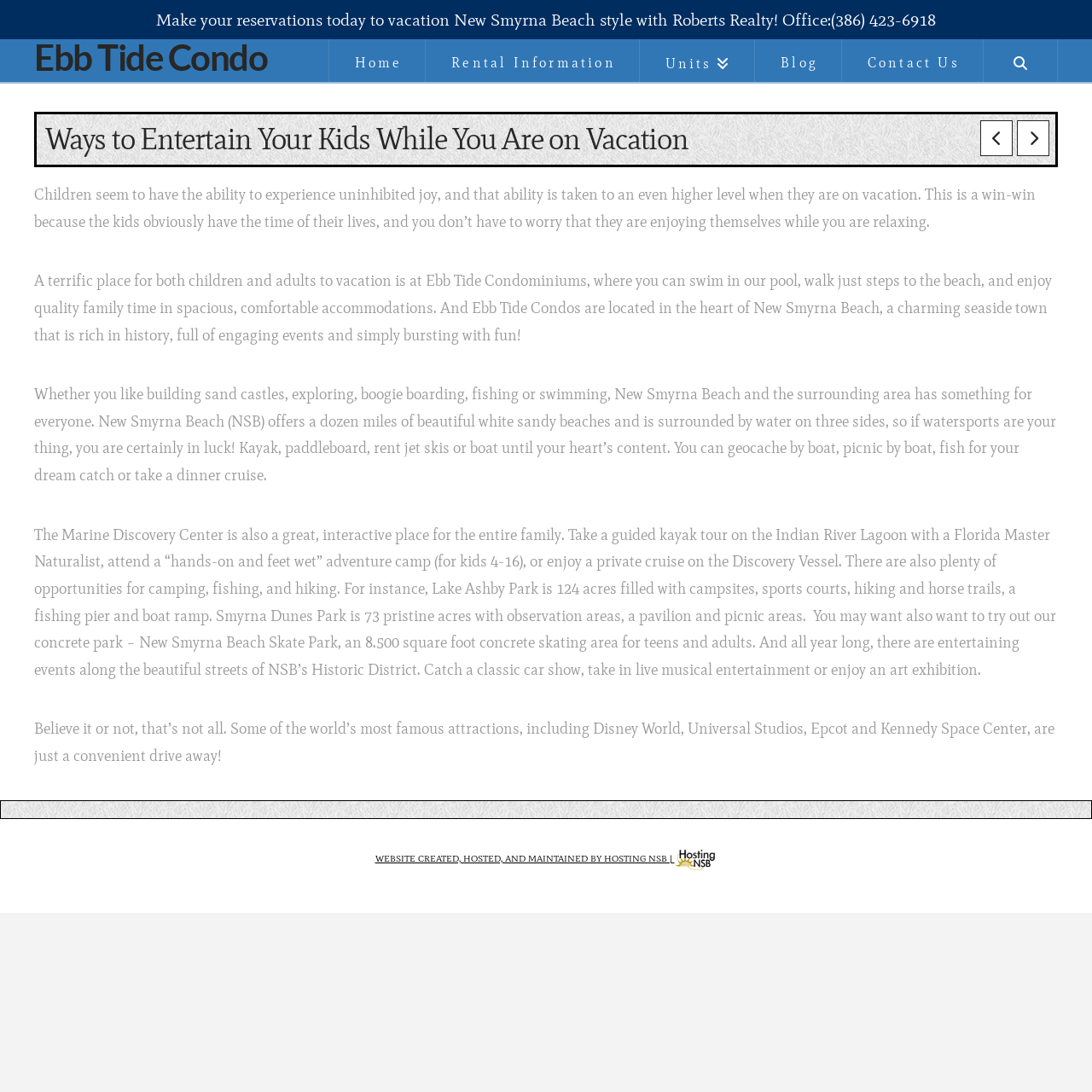Answer the question below in one word or phrase:
What is the distance to Disney World from New Smyrna Beach?

A convenient drive away